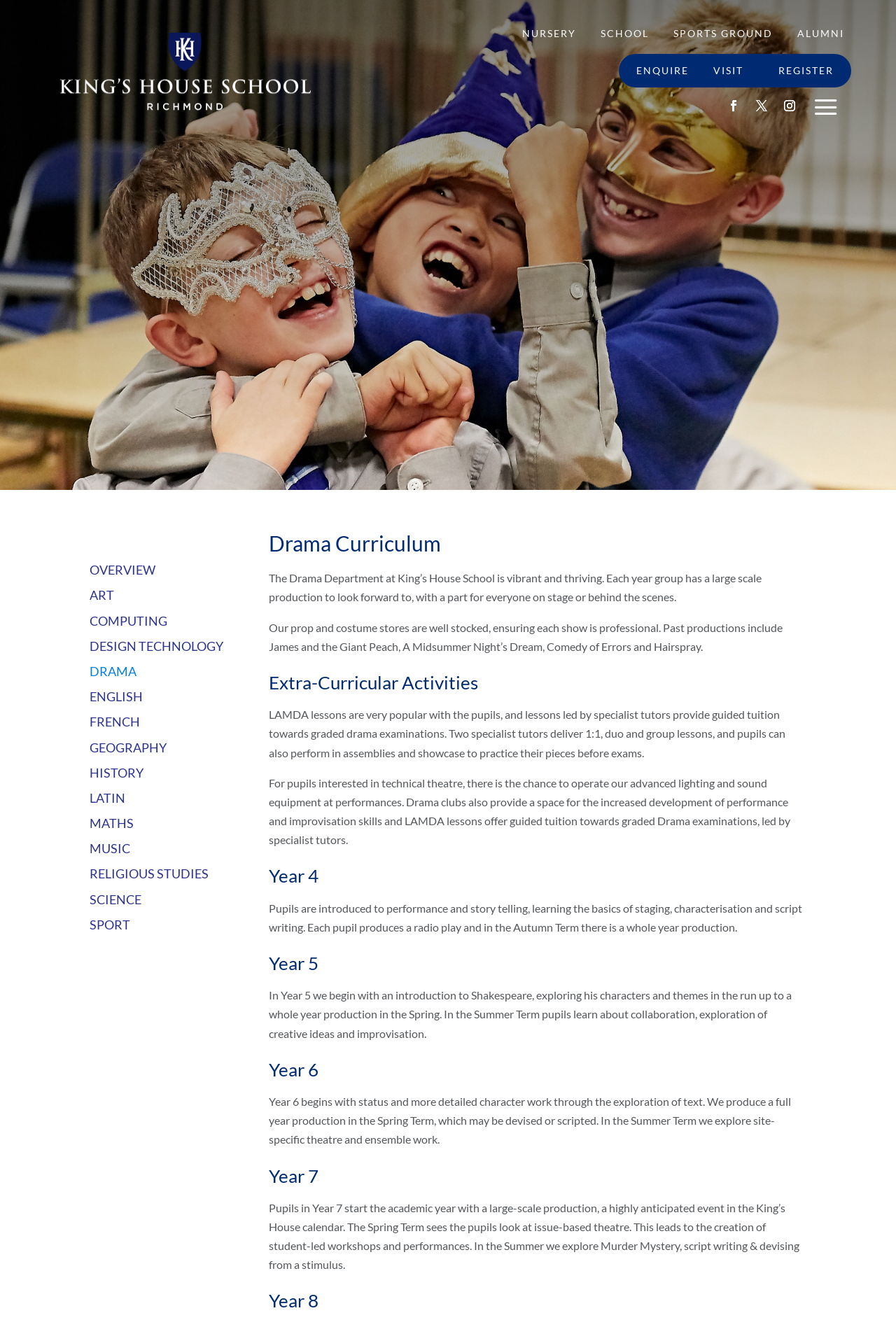Using the format (top-left x, top-left y, bottom-right x, bottom-right y), and given the element description, identify the bounding box coordinates within the screenshot: SPORTS GROUND

[0.732, 0.013, 0.87, 0.038]